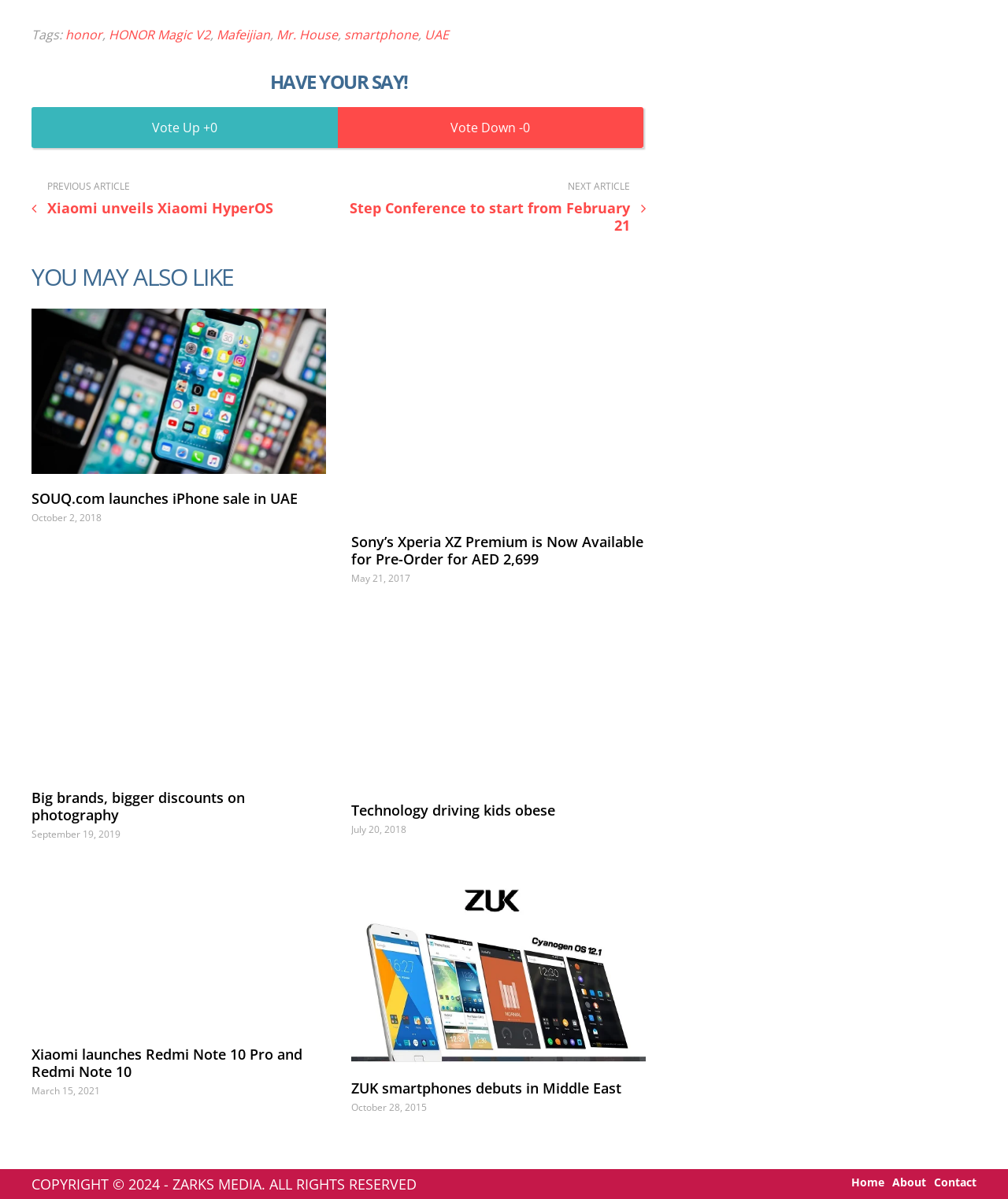Could you specify the bounding box coordinates for the clickable section to complete the following instruction: "Read the article 'SOUQ.com launches iPhone sale in UAE'"?

[0.031, 0.258, 0.324, 0.396]